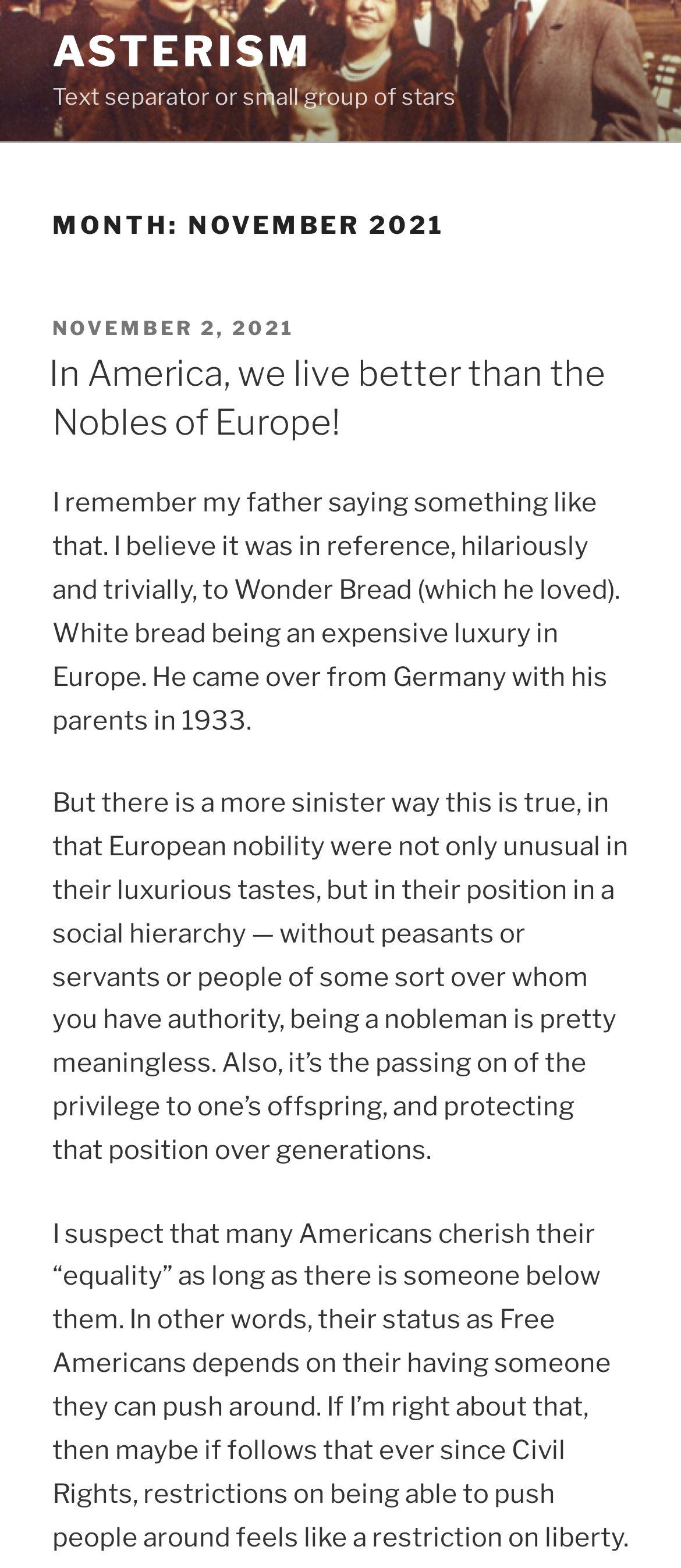Identify and provide the text content of the webpage's primary headline.

MONTH: NOVEMBER 2021